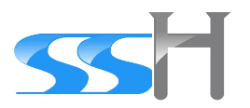Elaborate on the contents of the image in great detail.

The image prominently features the logo of the Scientific Supply House, represented by the letters "SSH" intertwined in a modern and sleek design. The initials are presented with a gradient effect, where the "SS" appears in vibrant blue, symbolizing reliability and innovation, while the "H" is rendered in a sophisticated silver gradient, conveying professionalism and quality. This visual identity encapsulates the company's mission to provide dedicated service in the scientific supply industry, reflecting its commitment to excellence and a customer-centric approach.